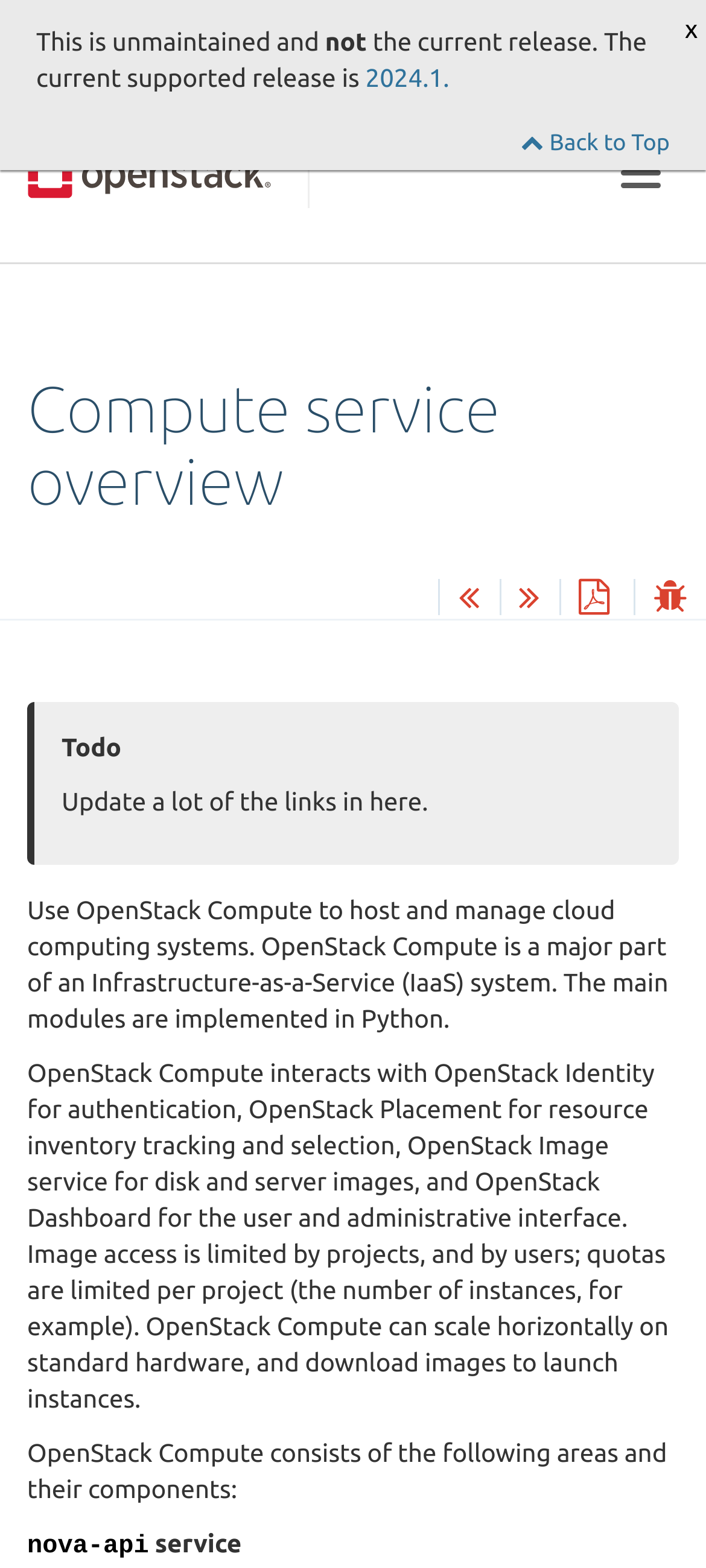Based on the image, please respond to the question with as much detail as possible:
What is the current supported release of OpenStack Compute?

Based on the webpage content, the current supported release of OpenStack Compute is 2024.1, which is mentioned as a link on the webpage.